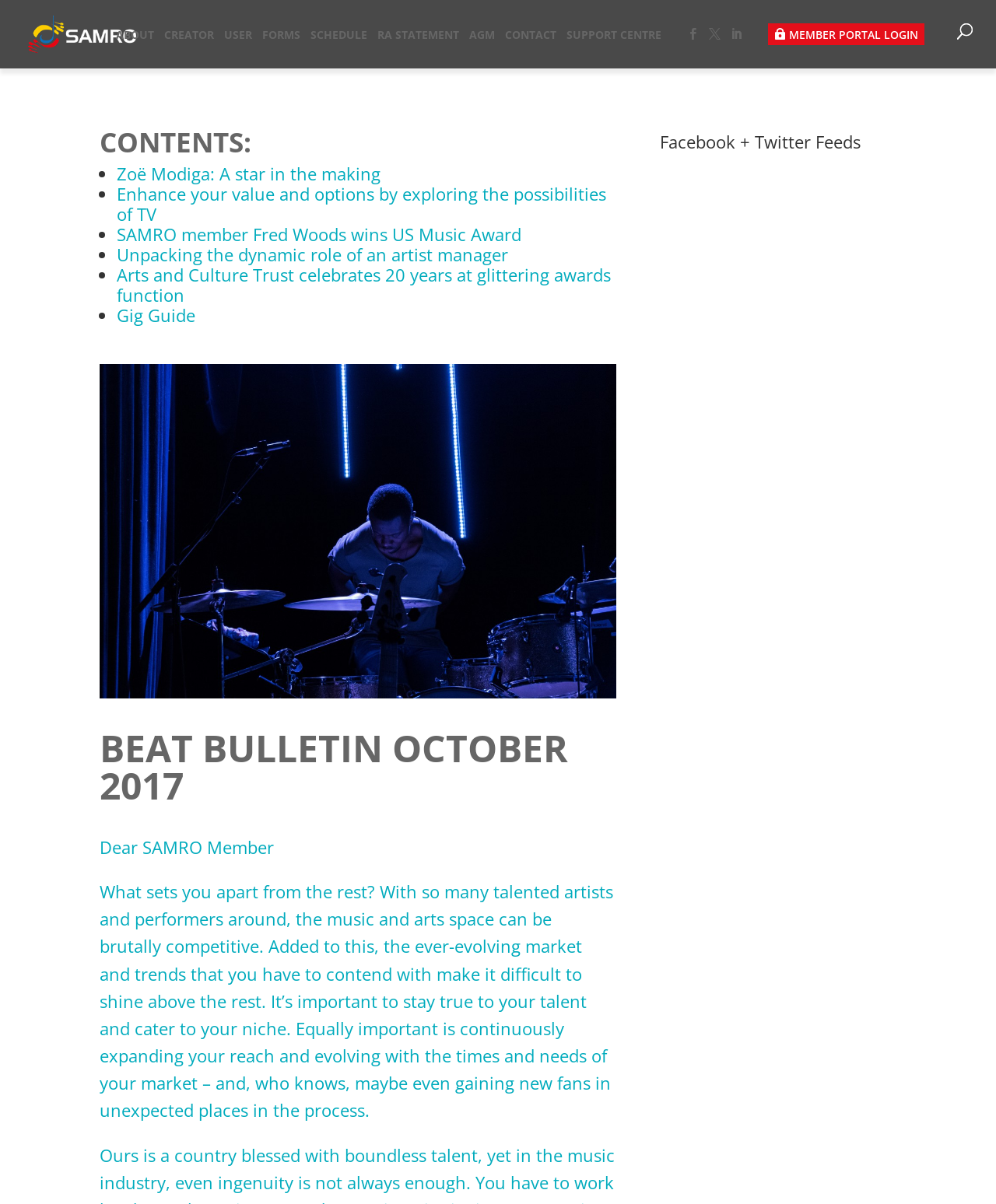Based on the visual content of the image, answer the question thoroughly: What is the purpose of the 'MEMBER PORTAL LOGIN' link?

The 'MEMBER PORTAL LOGIN' link is likely used for SAMRO members to log in to their portal, where they can access exclusive content or manage their accounts.